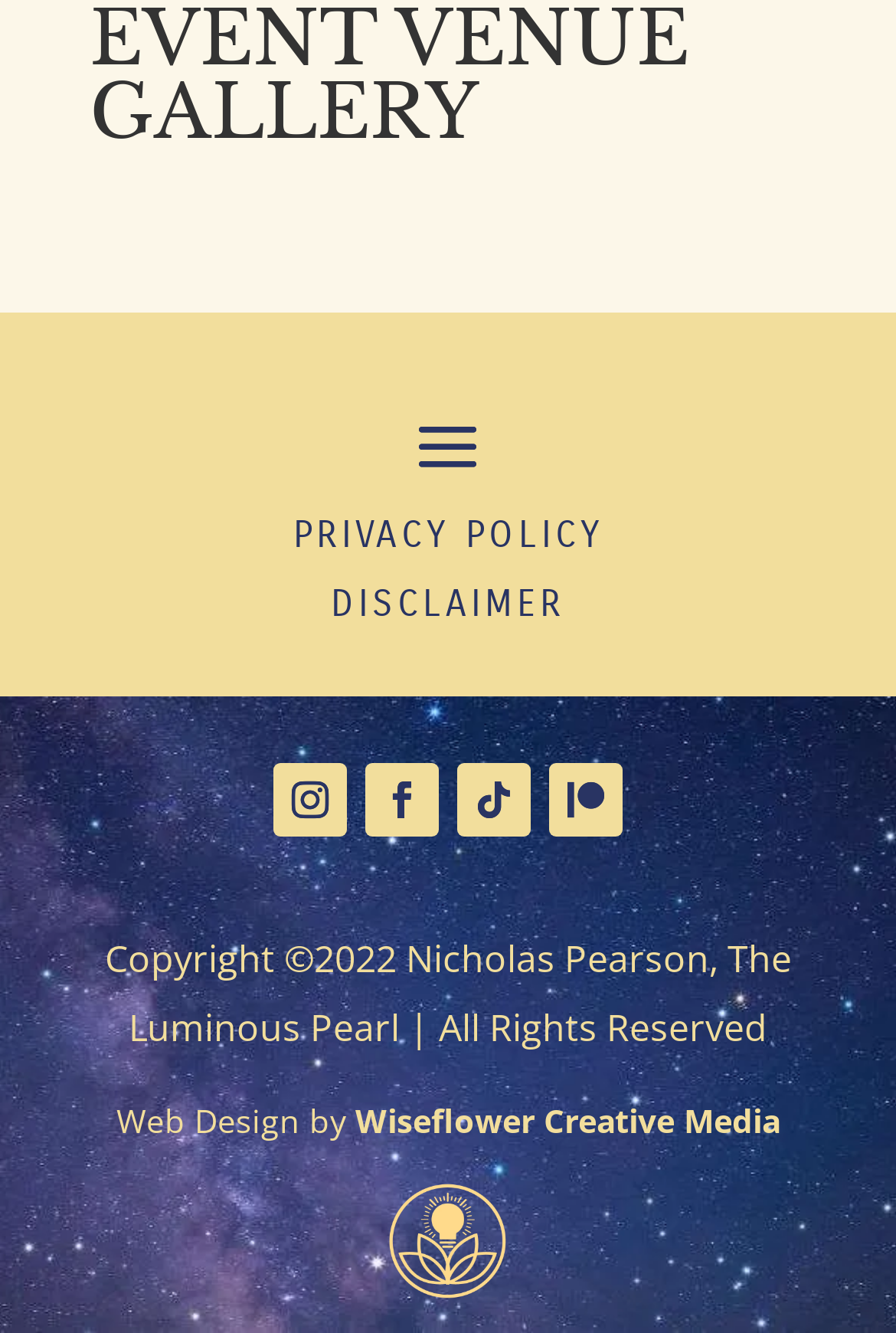Determine the bounding box coordinates of the UI element described by: "title="Fluorescent Crystals (Patreon Exclusive)"".

[0.1, 0.135, 0.126, 0.176]